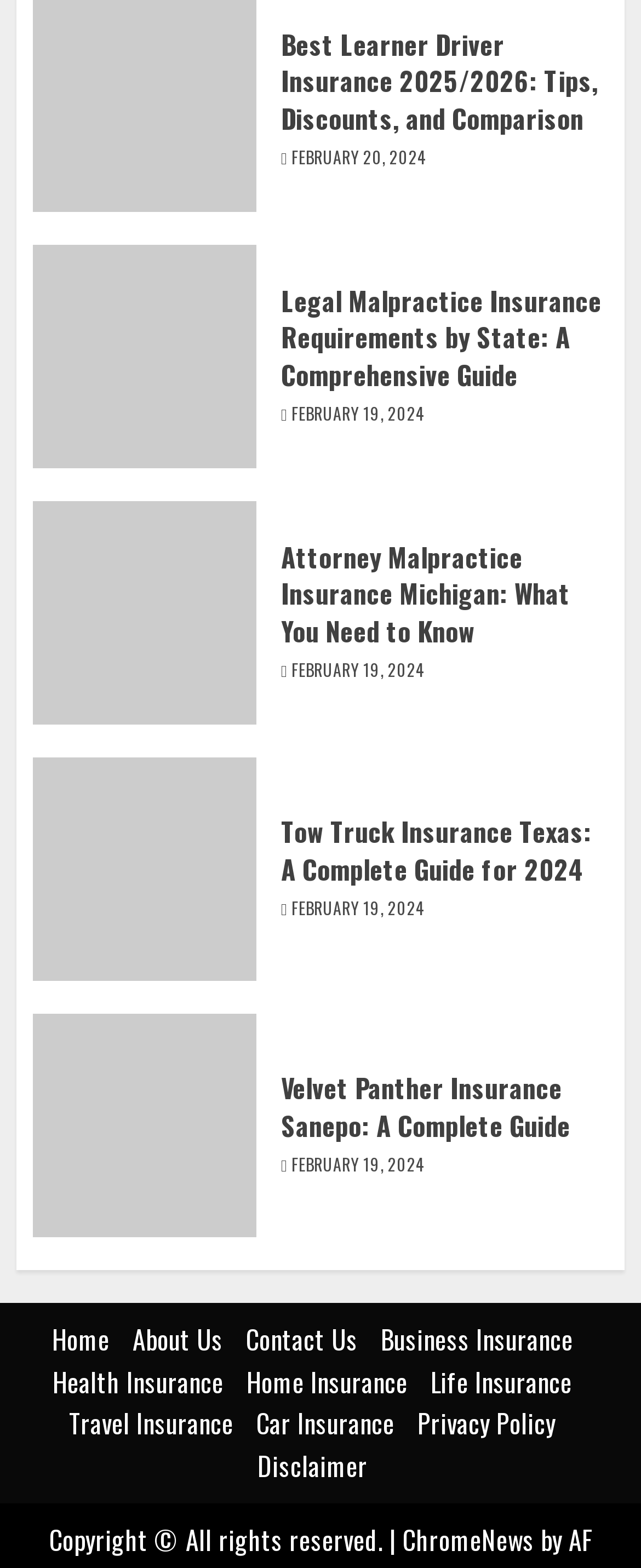Extract the bounding box coordinates for the described element: "Home Insurance". The coordinates should be represented as four float numbers between 0 and 1: [left, top, right, bottom].

[0.385, 0.868, 0.636, 0.893]